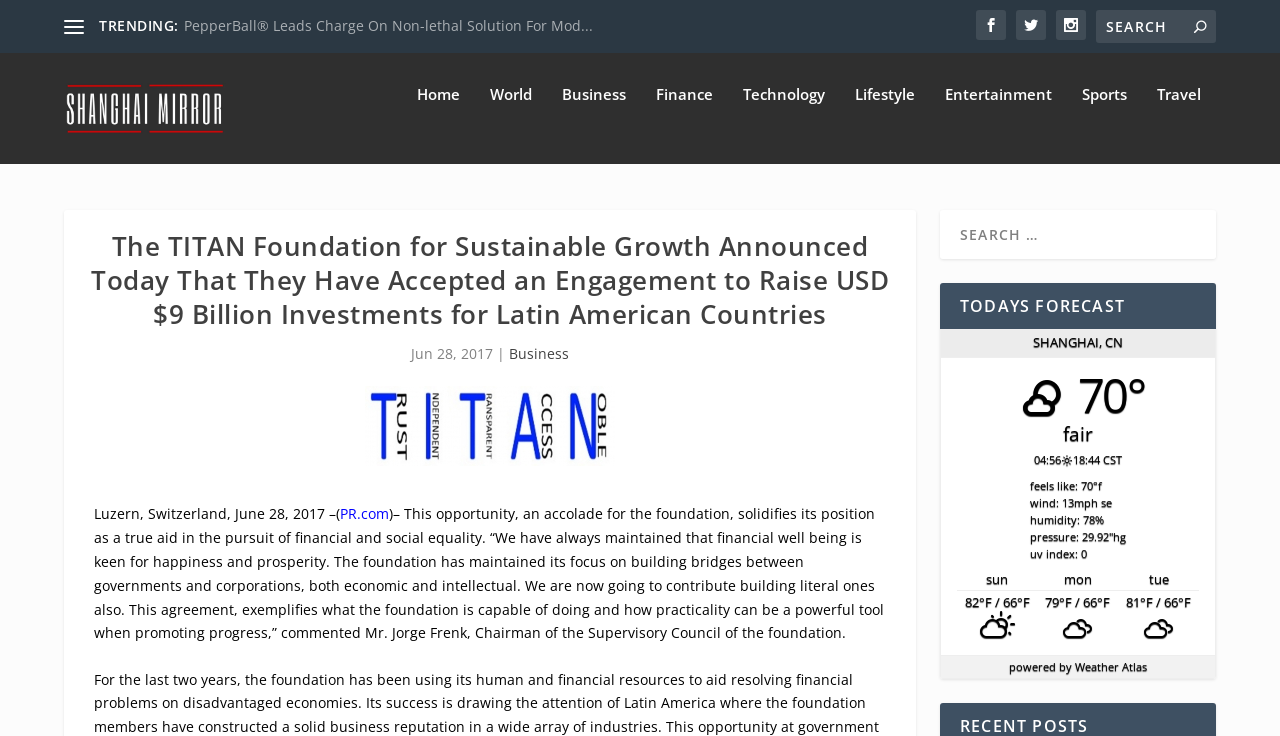Can you provide the bounding box coordinates for the element that should be clicked to implement the instruction: "Check the weather forecast"?

[0.734, 0.348, 0.95, 0.41]